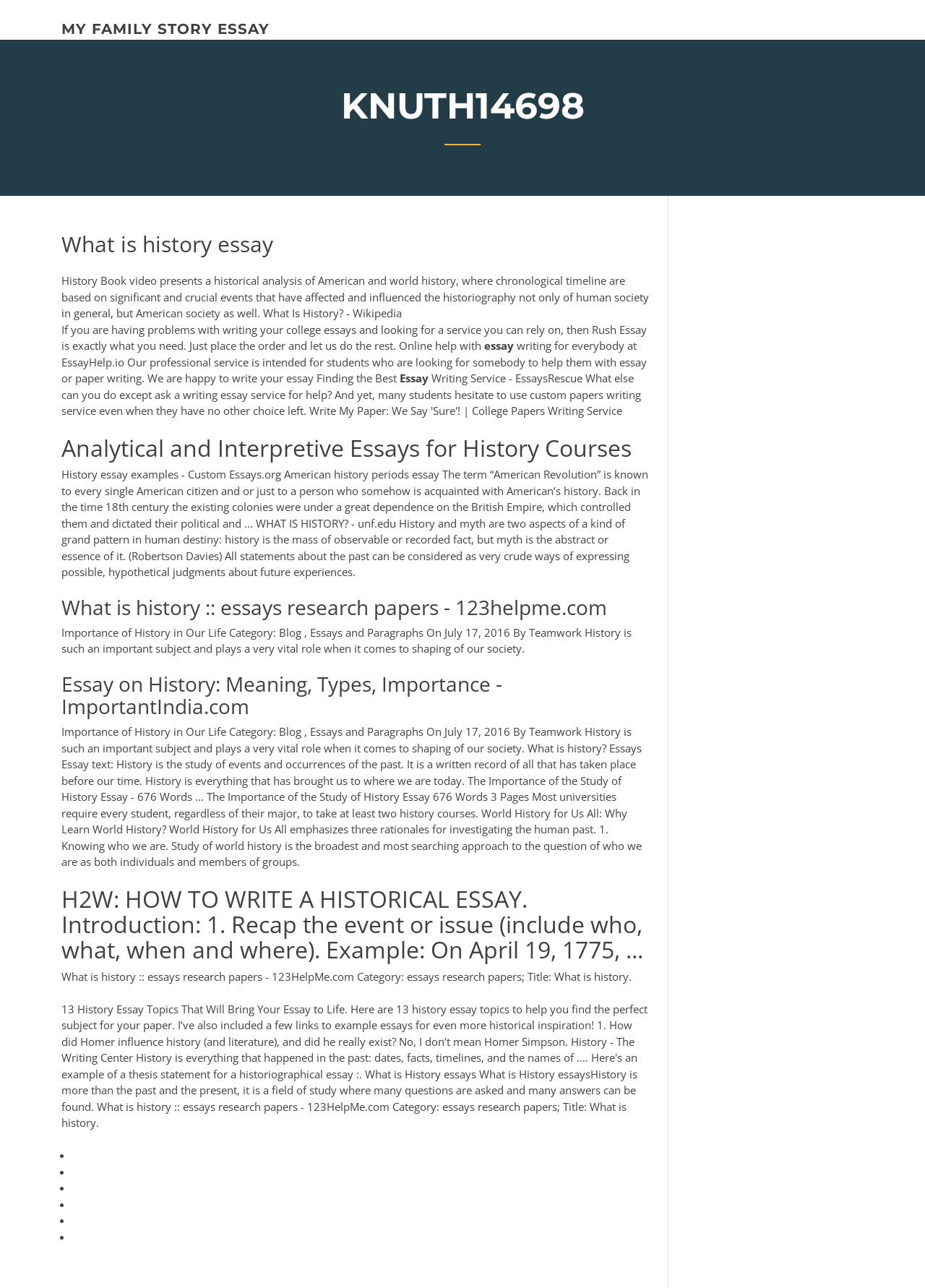What is the main topic of this webpage?
Using the image as a reference, deliver a detailed and thorough answer to the question.

Based on the webpage content, I can see that the webpage is discussing history essays, providing information on what history is, its importance, and examples of history essays. The webpage also provides resources for writing history essays.